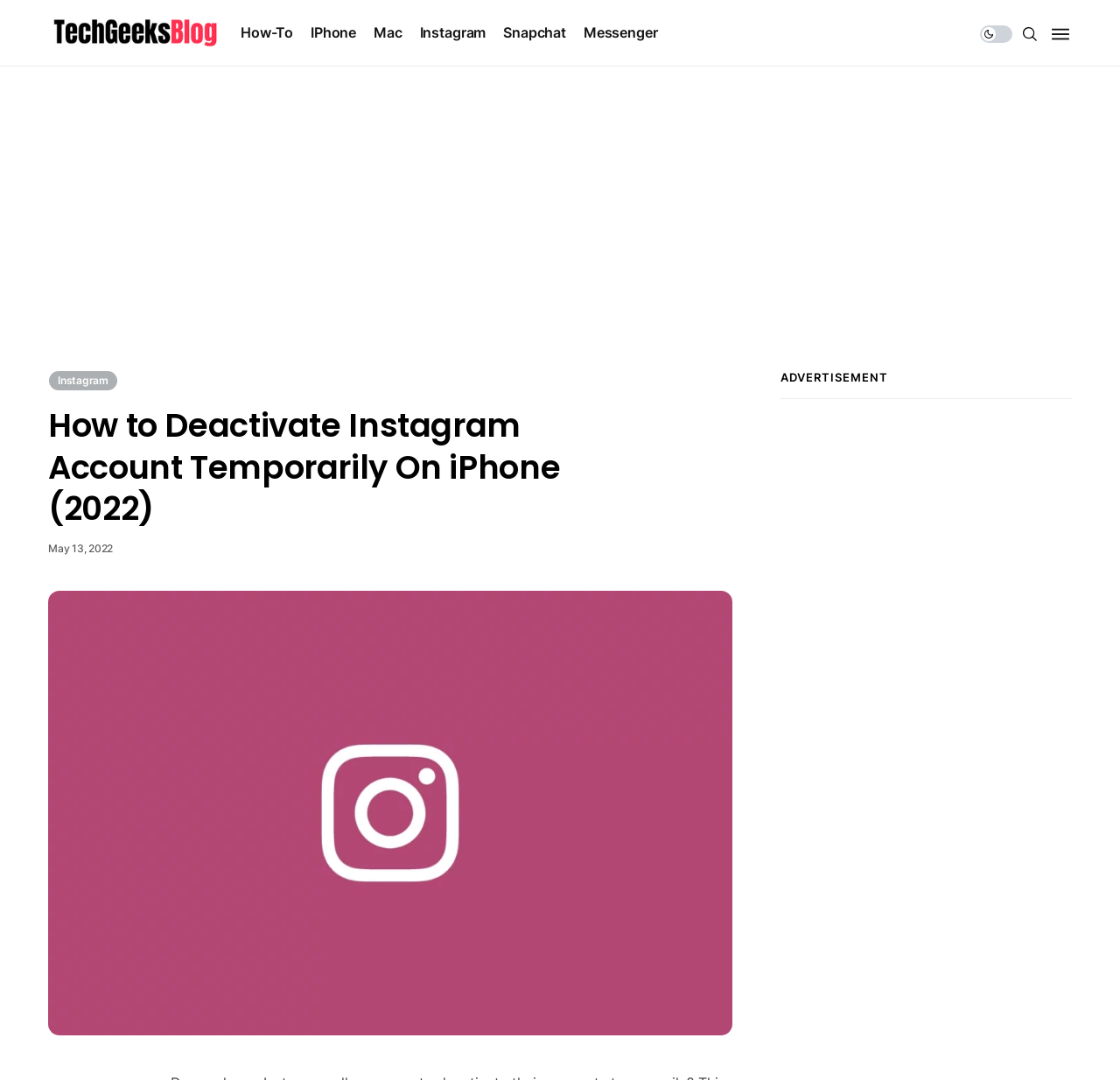Determine the bounding box coordinates of the region I should click to achieve the following instruction: "Click on the 'Share Us' button". Ensure the bounding box coordinates are four float numbers between 0 and 1, i.e., [left, top, right, bottom].

[0.912, 0.01, 0.957, 0.023]